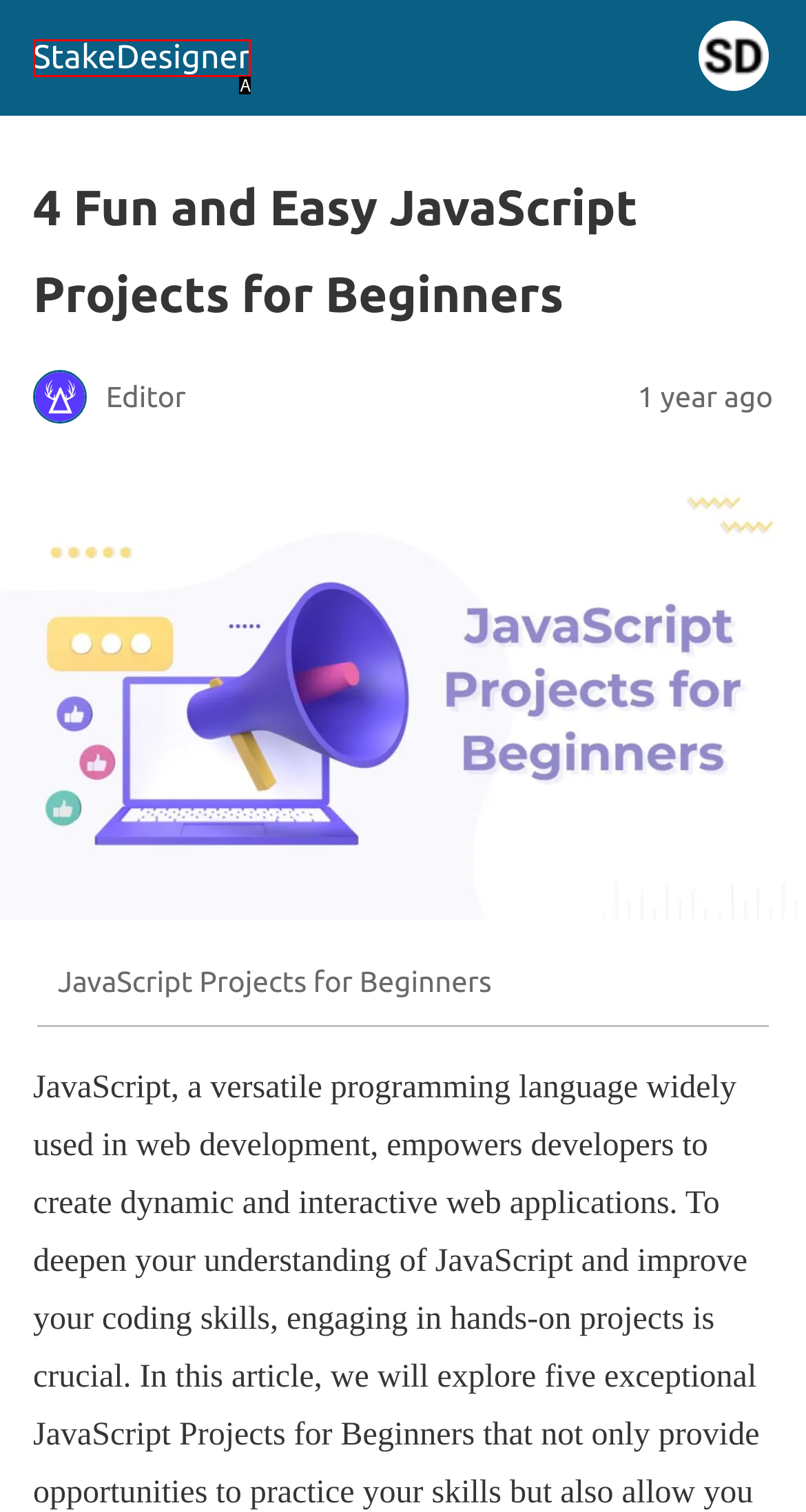Select the letter of the option that corresponds to: StakeDesigner
Provide the letter from the given options.

A